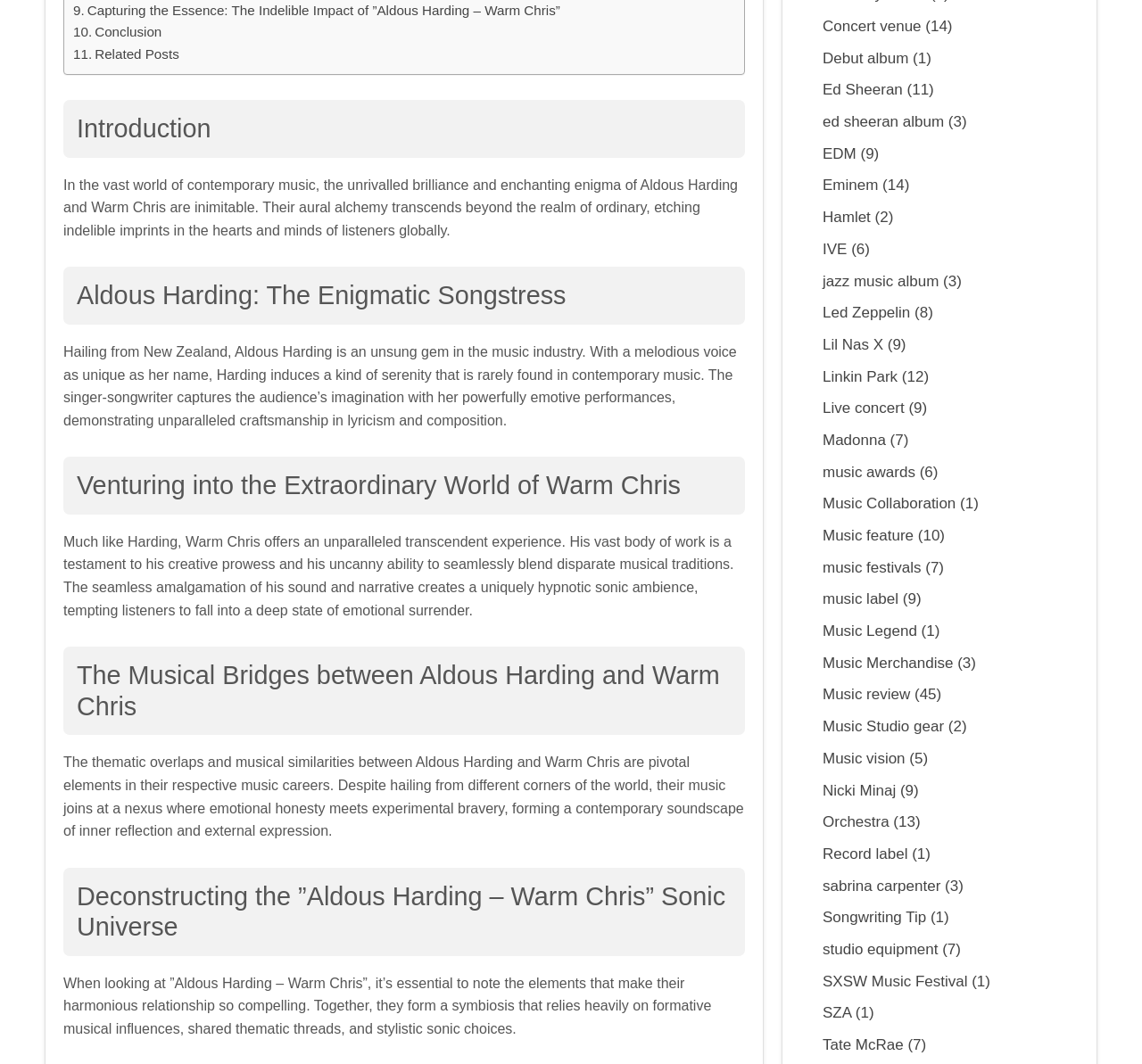Identify the bounding box coordinates for the UI element described as: "EDM".

[0.72, 0.136, 0.75, 0.152]